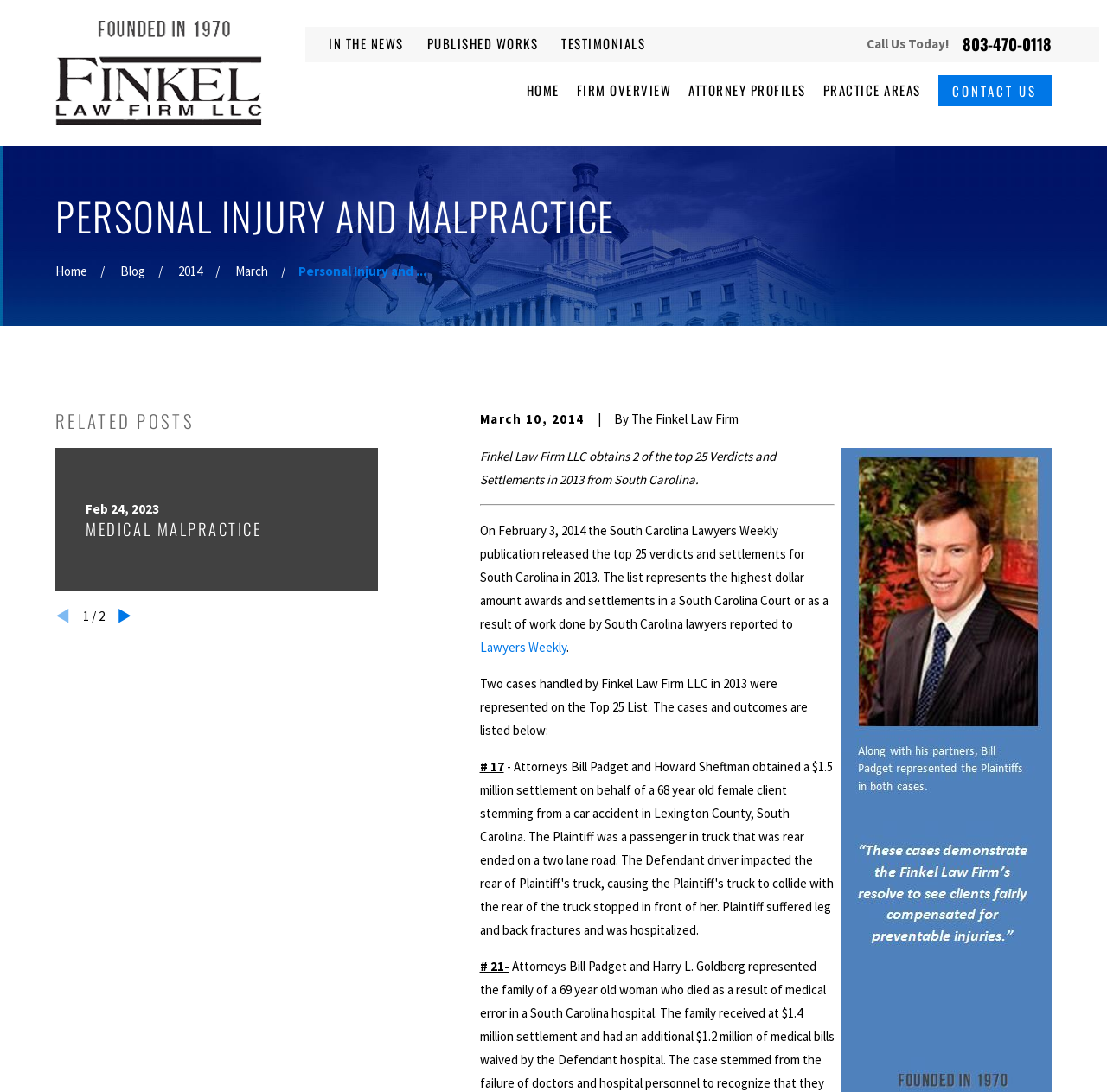Using the image as a reference, answer the following question in as much detail as possible:
What is the purpose of the 'View previous item' button?

I found the answer by looking at the button element with the text 'View previous item' which is located near the 'RELATED POSTS' text, indicating that it is used to view previous posts.